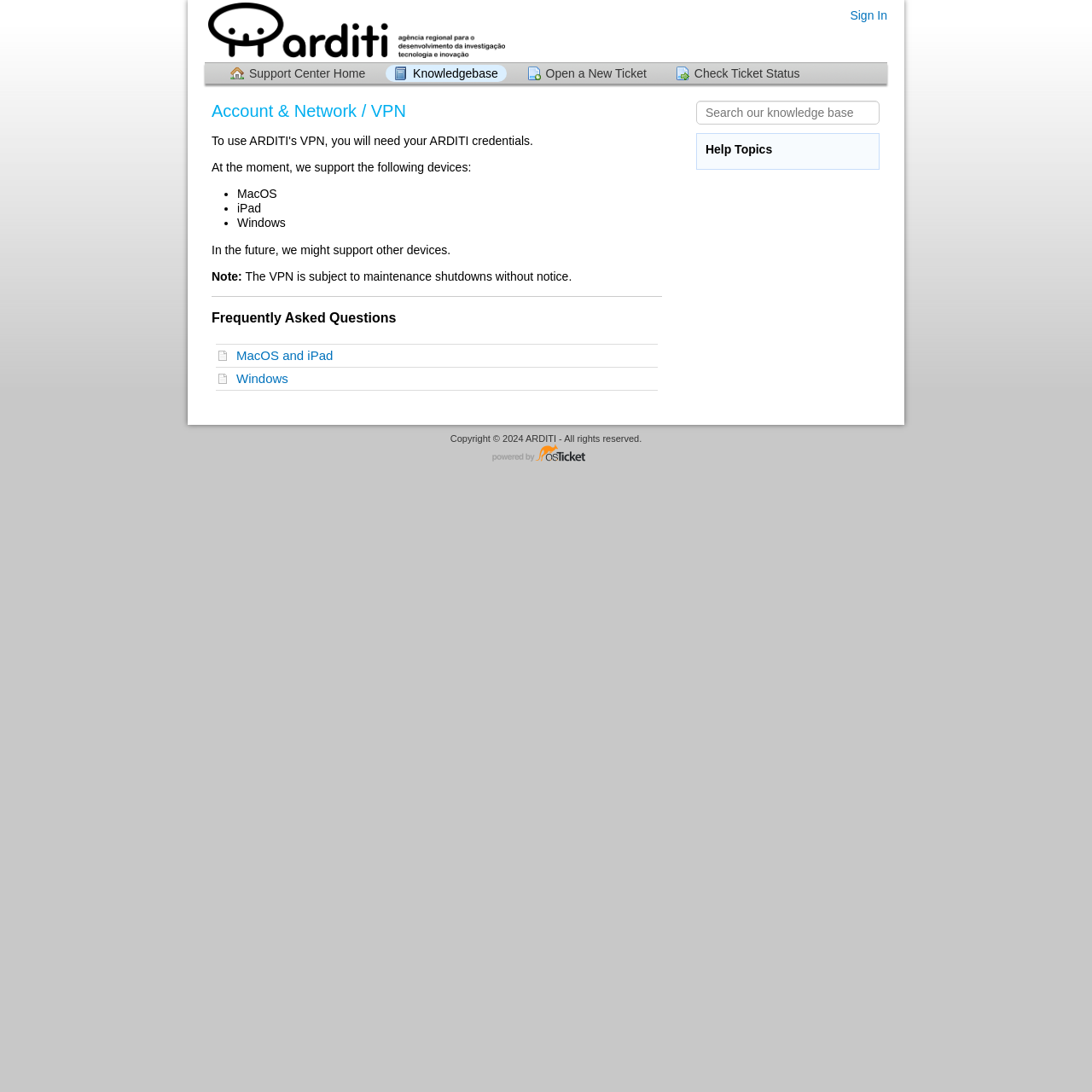Determine the bounding box coordinates for the area you should click to complete the following instruction: "Toggle the search form".

None